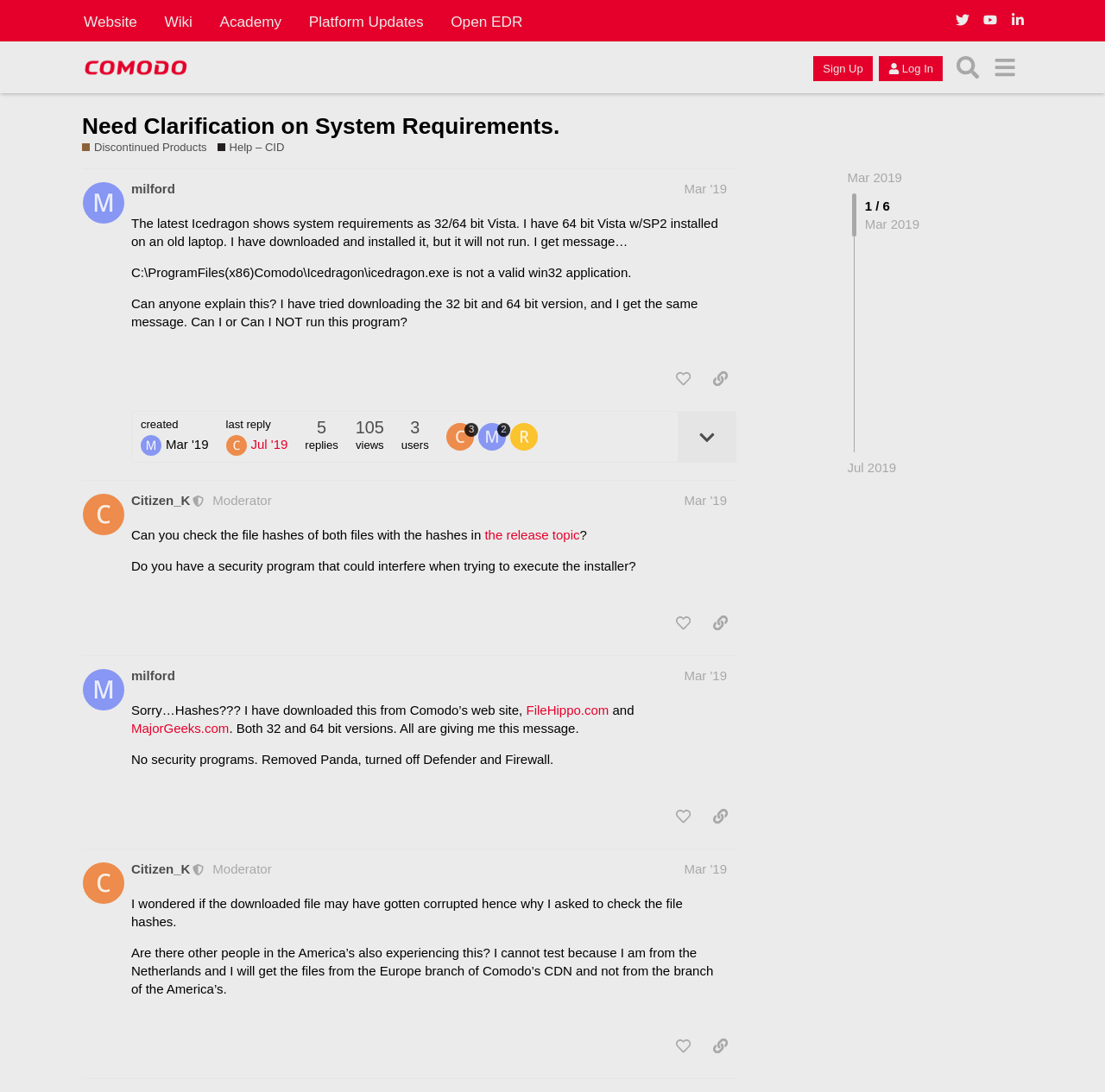Locate the bounding box coordinates of the segment that needs to be clicked to meet this instruction: "View the 'Discontinued Products' page".

[0.074, 0.128, 0.187, 0.143]